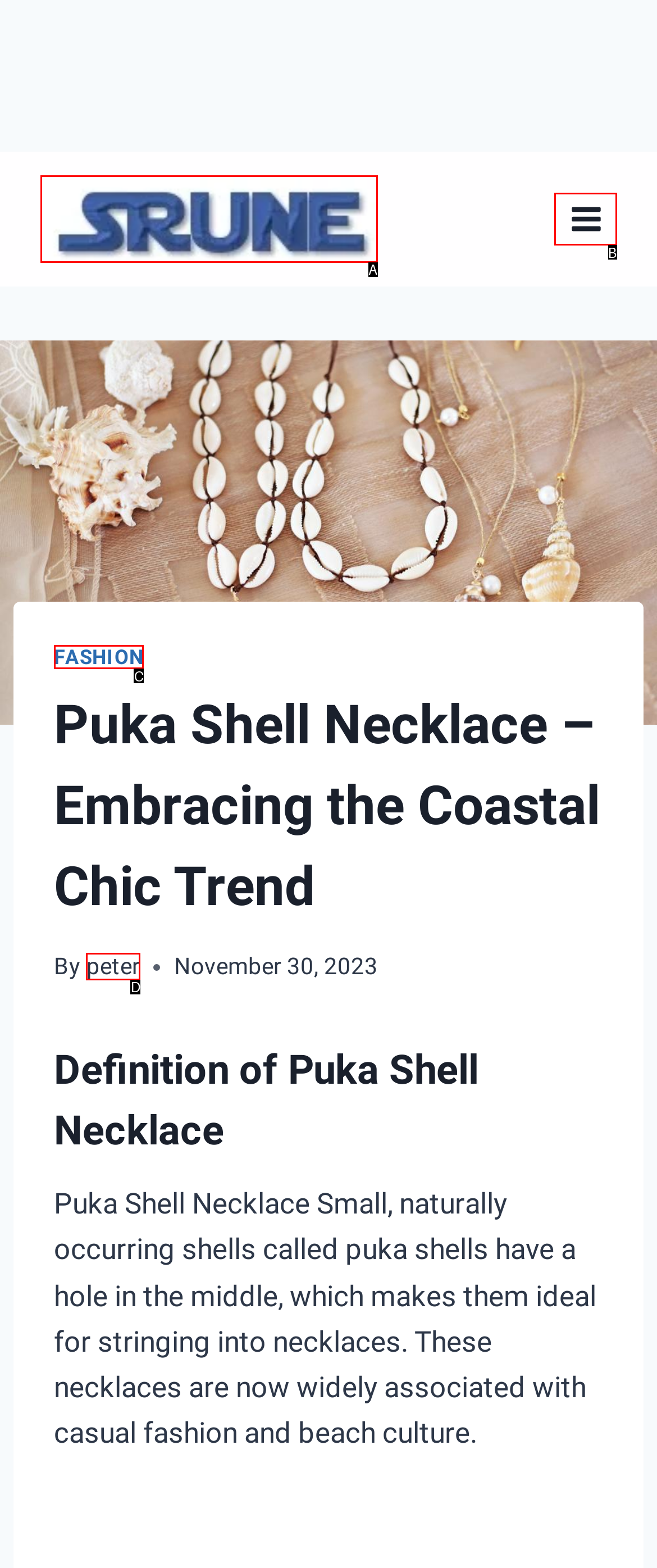Look at the description: Fashion
Determine the letter of the matching UI element from the given choices.

C